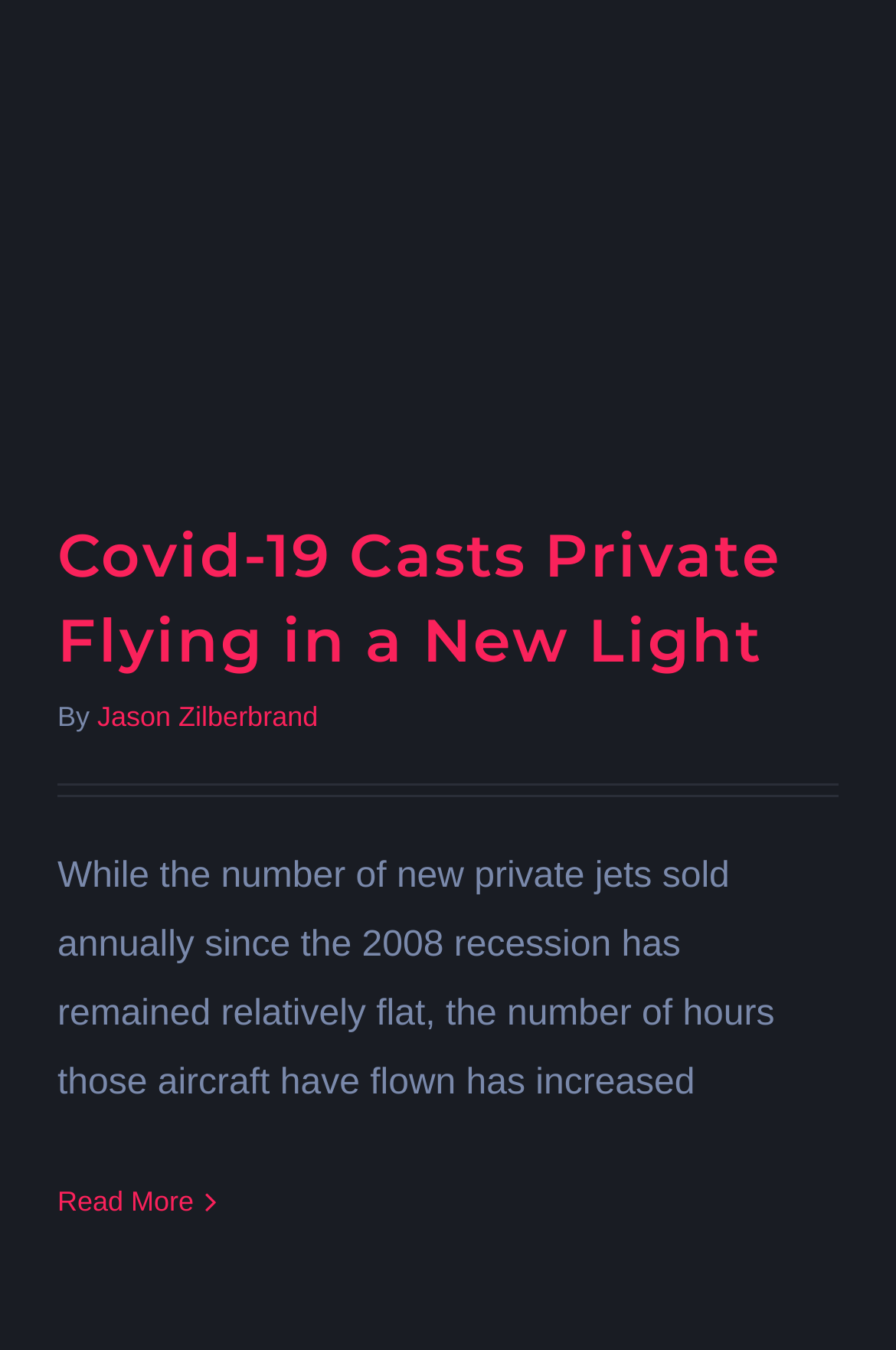What is the topic of the article?
Carefully analyze the image and provide a thorough answer to the question.

The topic of the article can be inferred from the heading 'Covid-19 Casts Private Flying in a New Light' and the text that follows, which discusses the impact of Covid-19 on private flying.